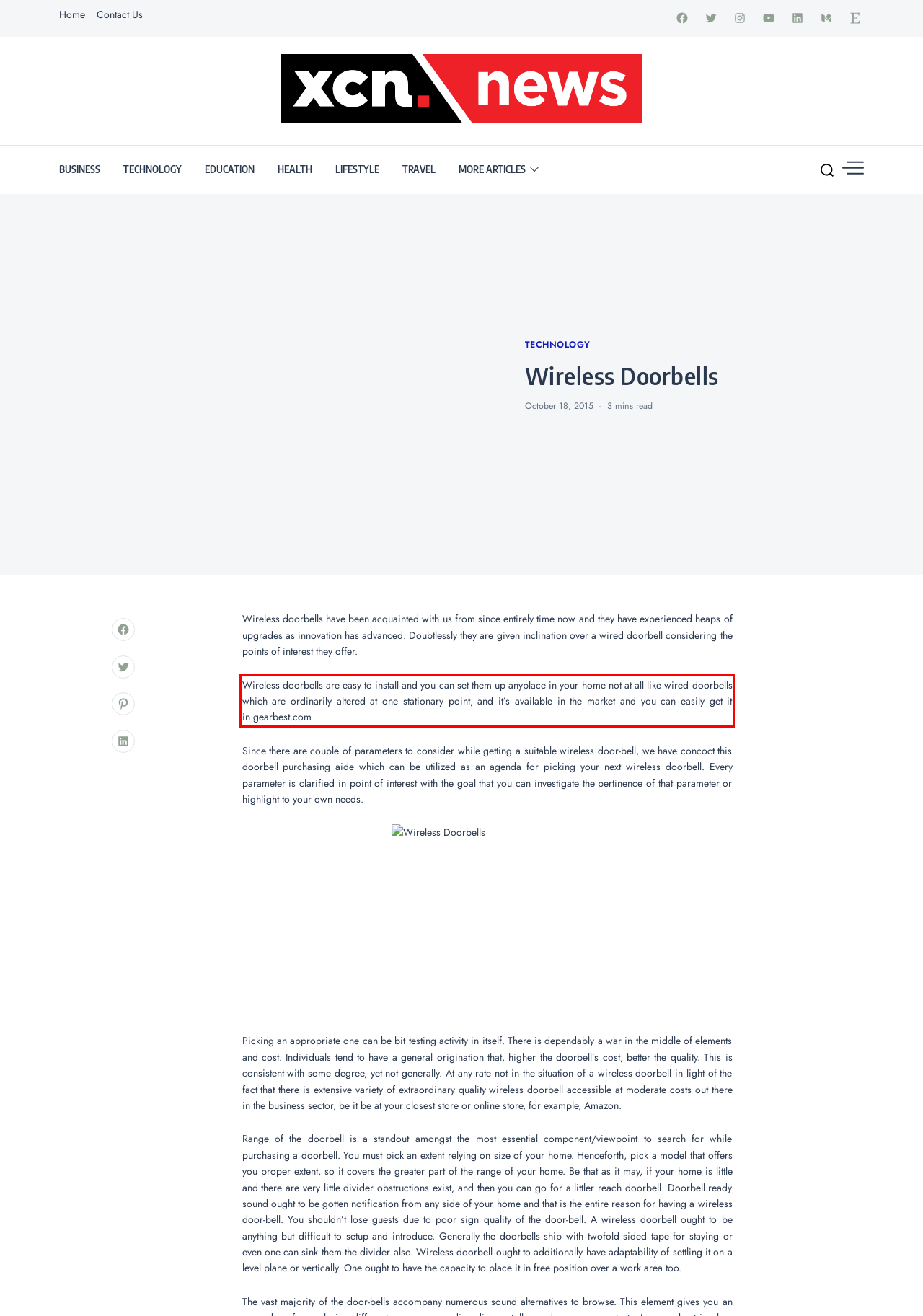Within the screenshot of the webpage, locate the red bounding box and use OCR to identify and provide the text content inside it.

Wireless doorbells are easy to install and you can set them up anyplace in your home not at all like wired doorbells which are ordinarily altered at one stationary point, and it’s available in the market and you can easily get it in gearbest.com